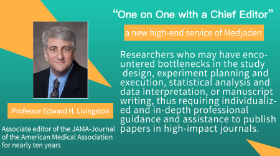What is the purpose of the 'One on One with a Chief Editor' service?
Look at the image and answer the question using a single word or phrase.

To assist researchers in publishing